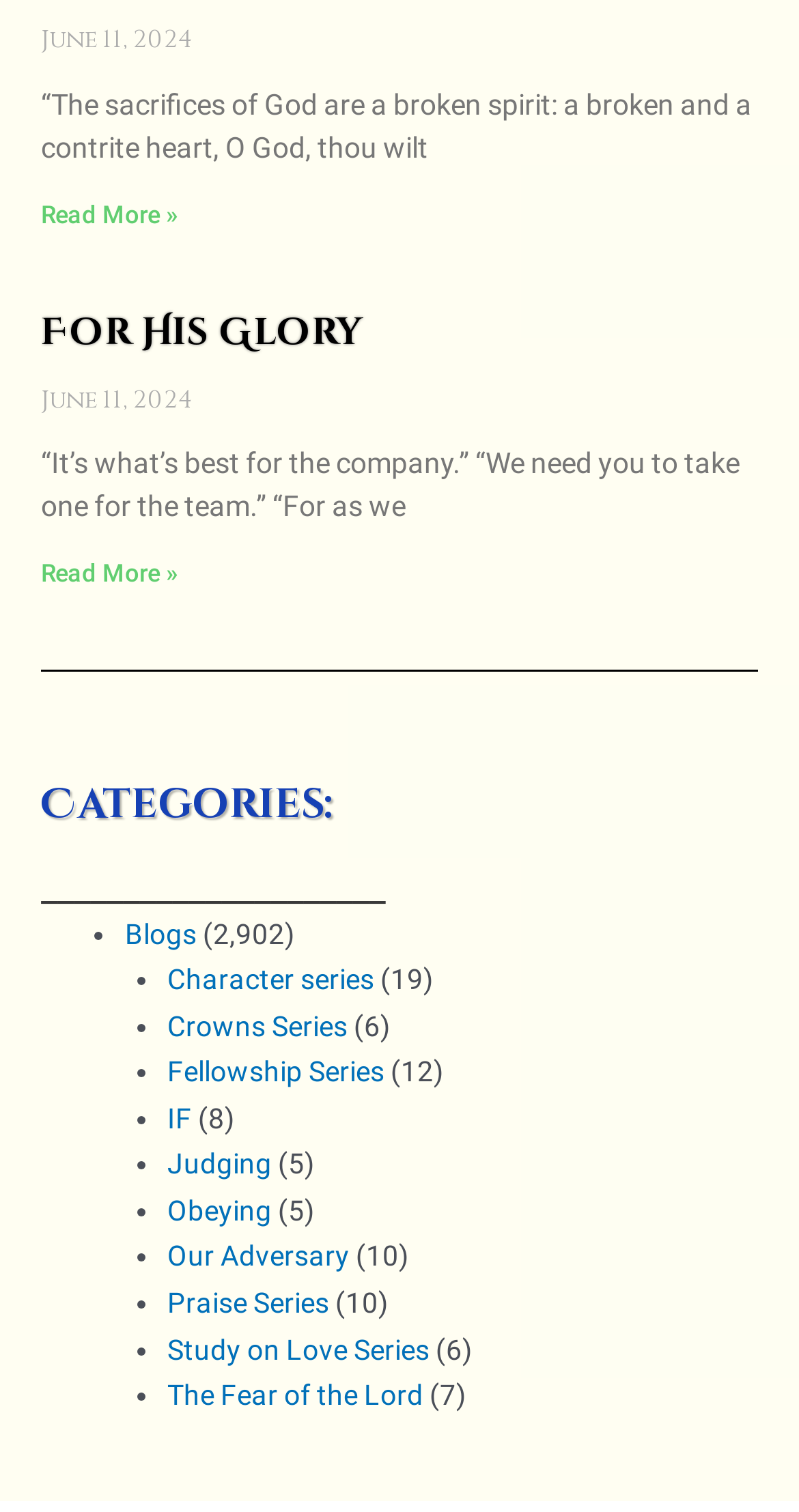What is the category with the most articles?
Using the image as a reference, answer with just one word or a short phrase.

Blogs